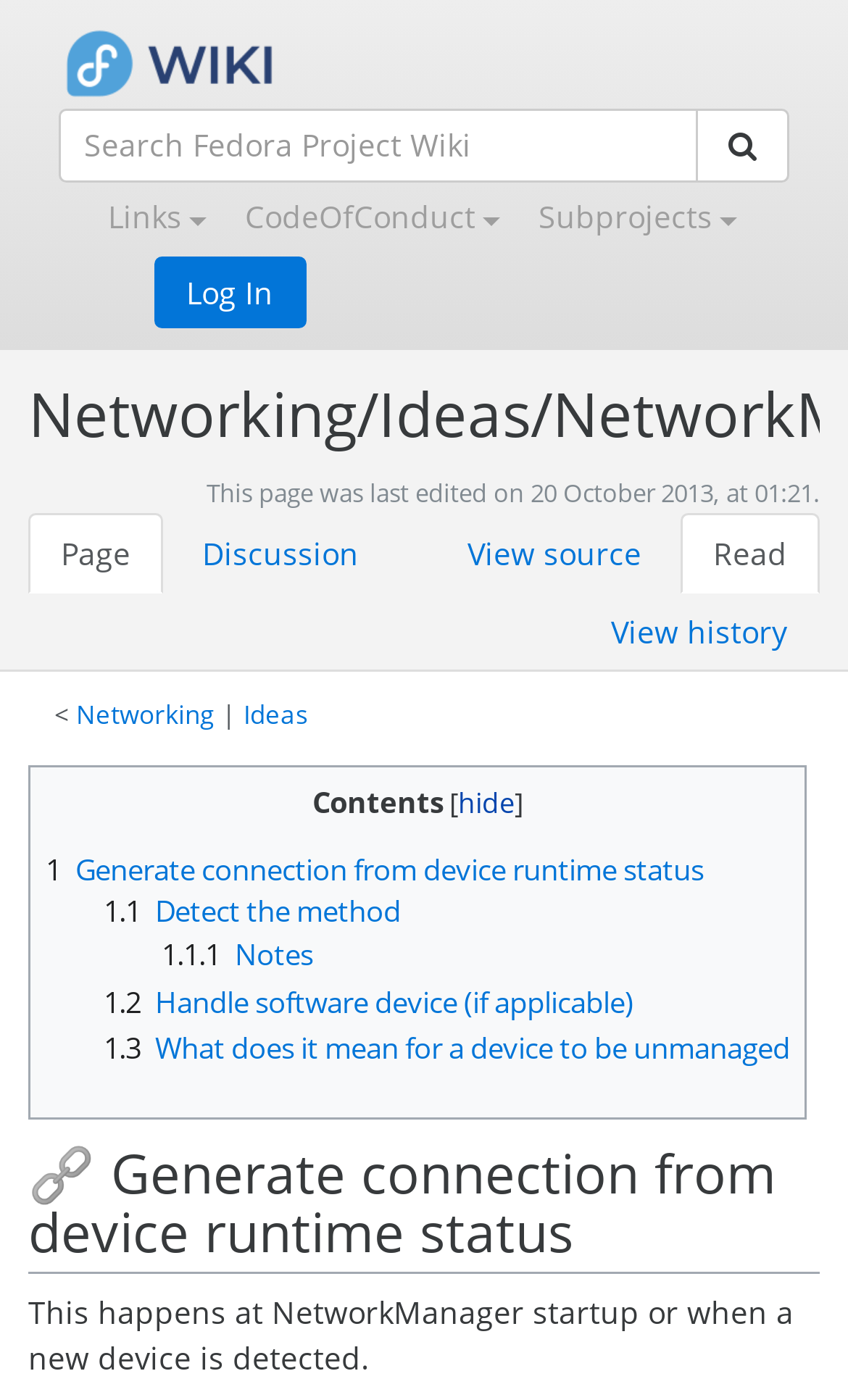Show me the bounding box coordinates of the clickable region to achieve the task as per the instruction: "View the discussion".

[0.2, 0.366, 0.461, 0.423]